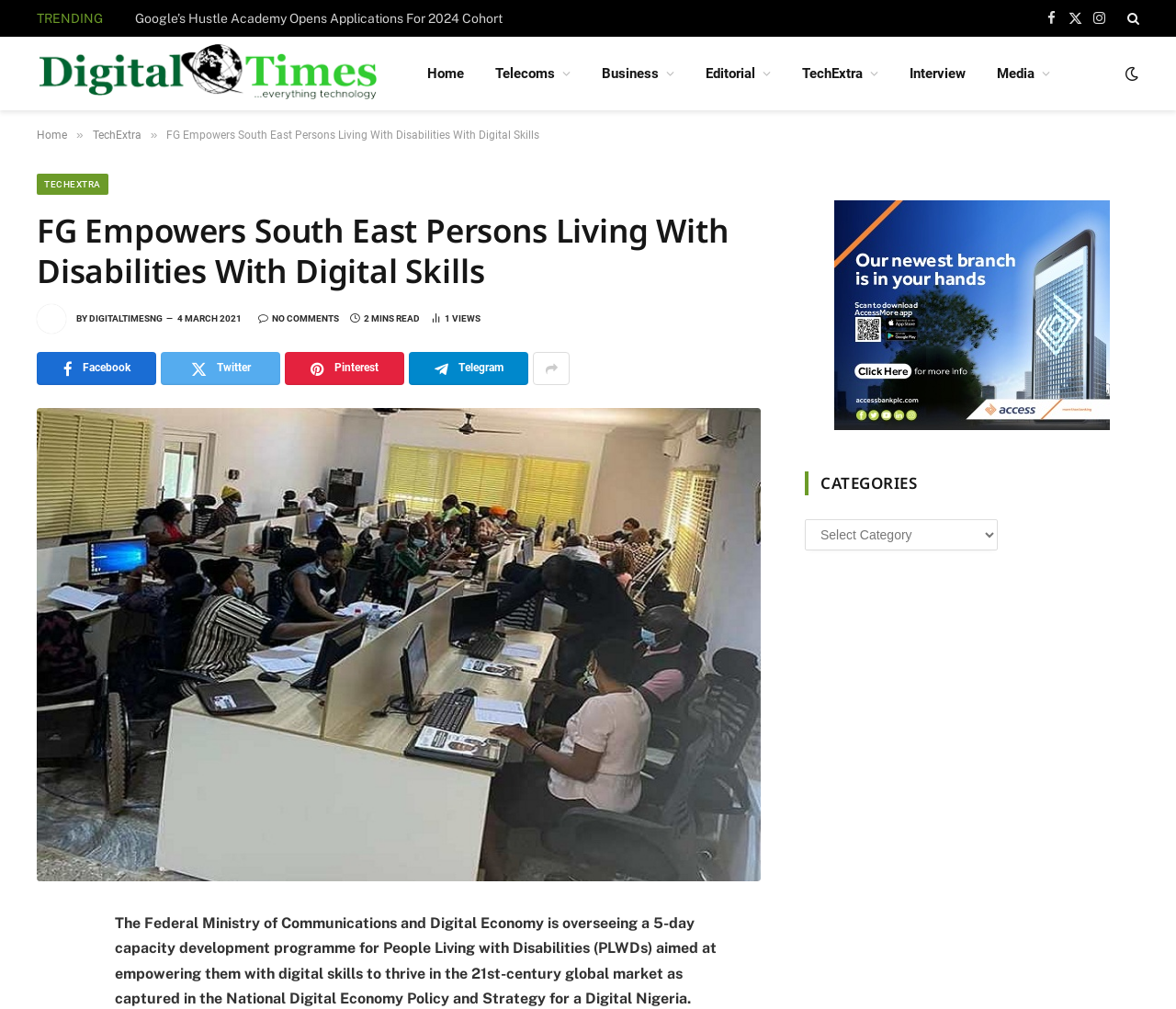Provide the bounding box coordinates for the area that should be clicked to complete the instruction: "View the categories".

[0.684, 0.468, 0.78, 0.491]